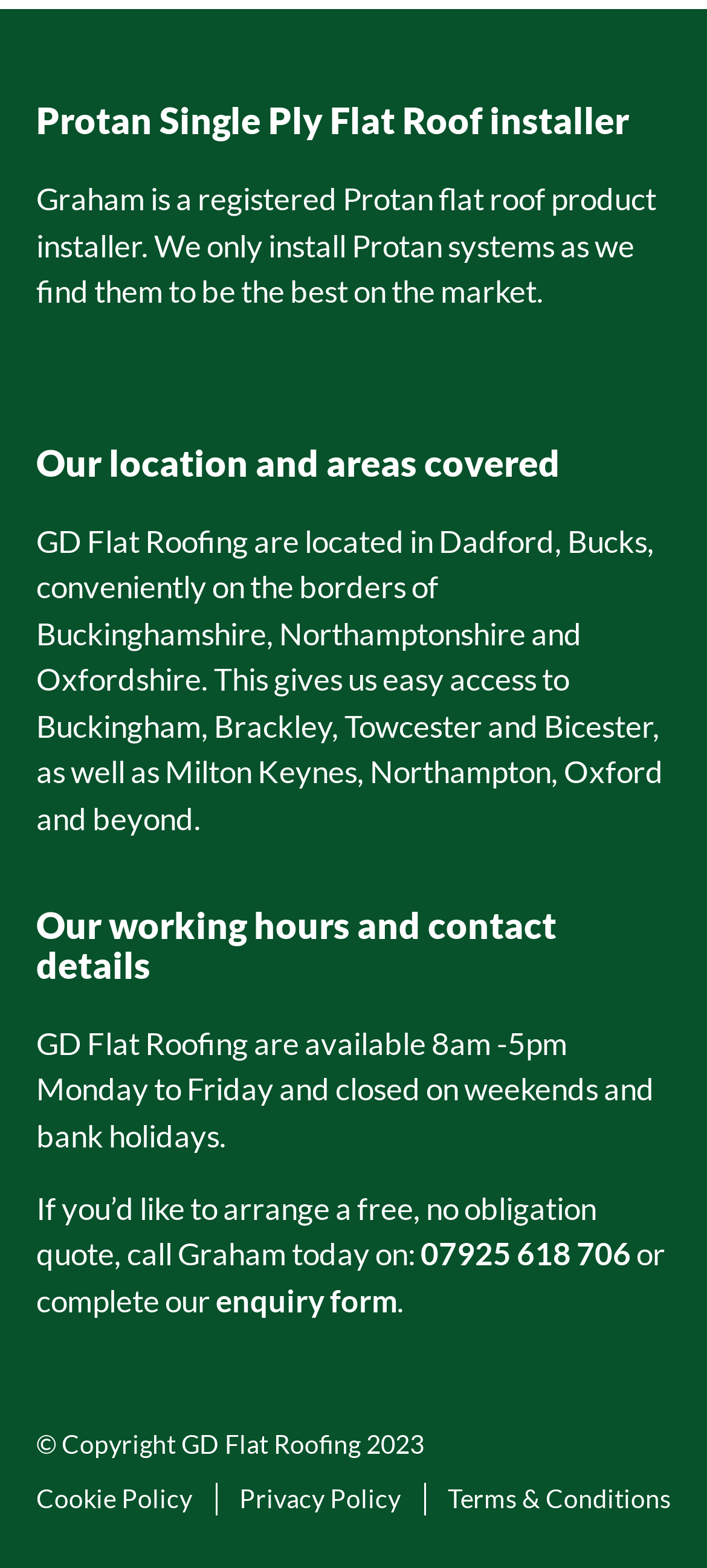Provide a short, one-word or phrase answer to the question below:
What is the copyright year of GD Flat Roofing?

2023